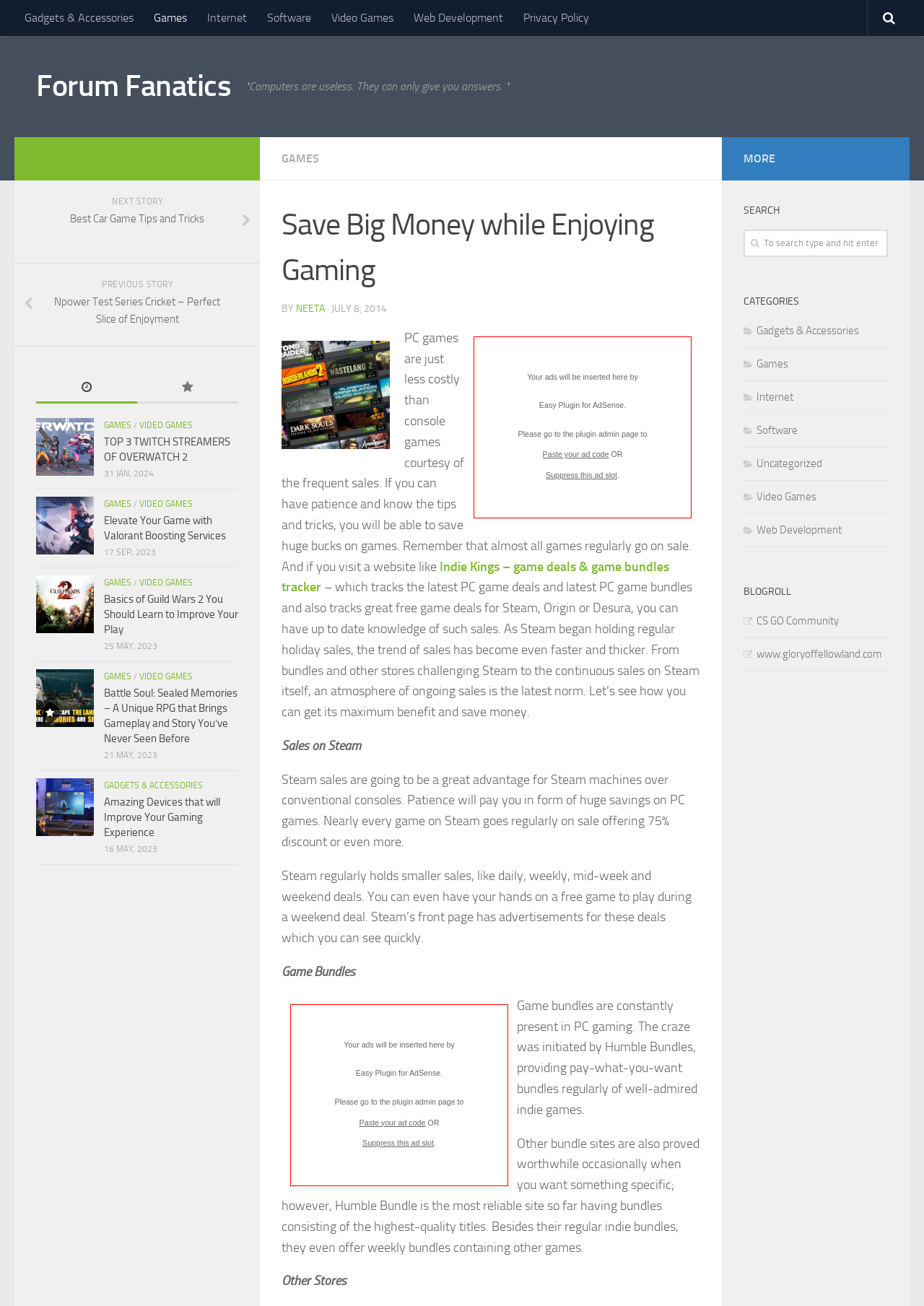How many categories are available in the top navigation bar?
Give a detailed response to the question by analyzing the screenshot.

The top navigation bar has links to 'Gadgets & Accessories', 'Games', 'Internet', 'Software', 'Video Games', 'Web Development', and 'Privacy Policy', which makes a total of 7 categories.